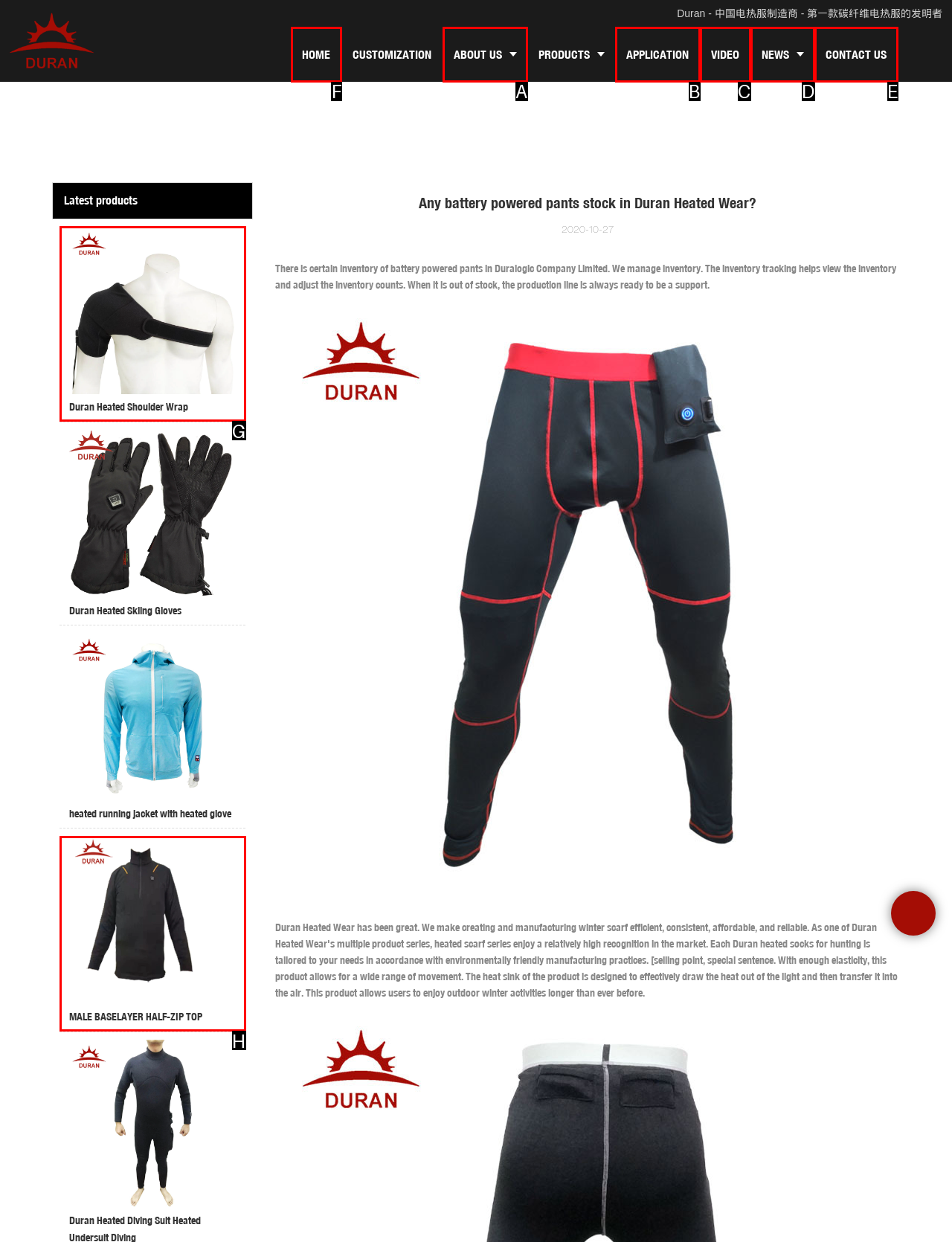Point out the letter of the HTML element you should click on to execute the task: Go to HOME page
Reply with the letter from the given options.

F